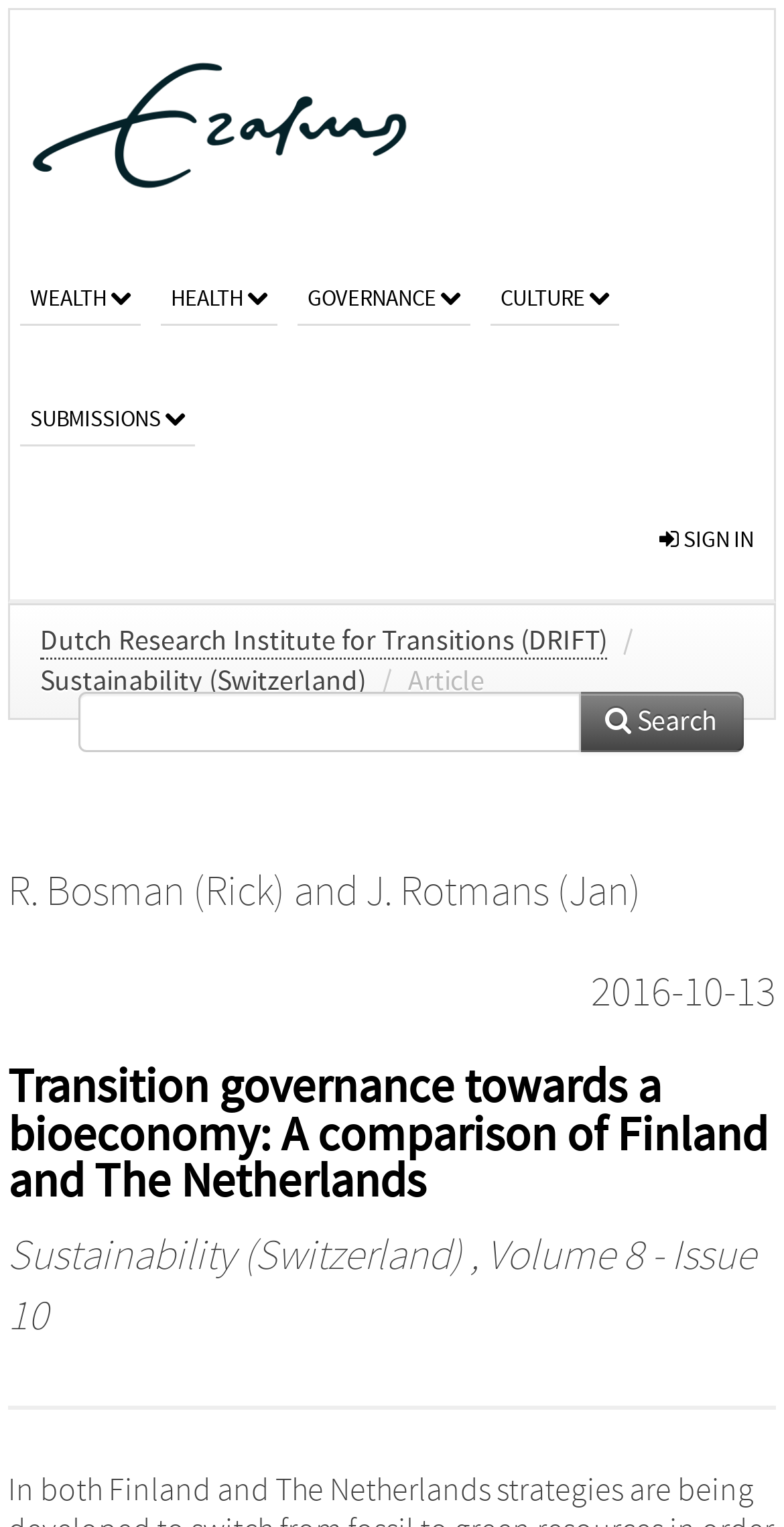Pinpoint the bounding box coordinates of the element that must be clicked to accomplish the following instruction: "visit university website". The coordinates should be in the format of four float numbers between 0 and 1, i.e., [left, top, right, bottom].

[0.0, 0.007, 0.564, 0.156]